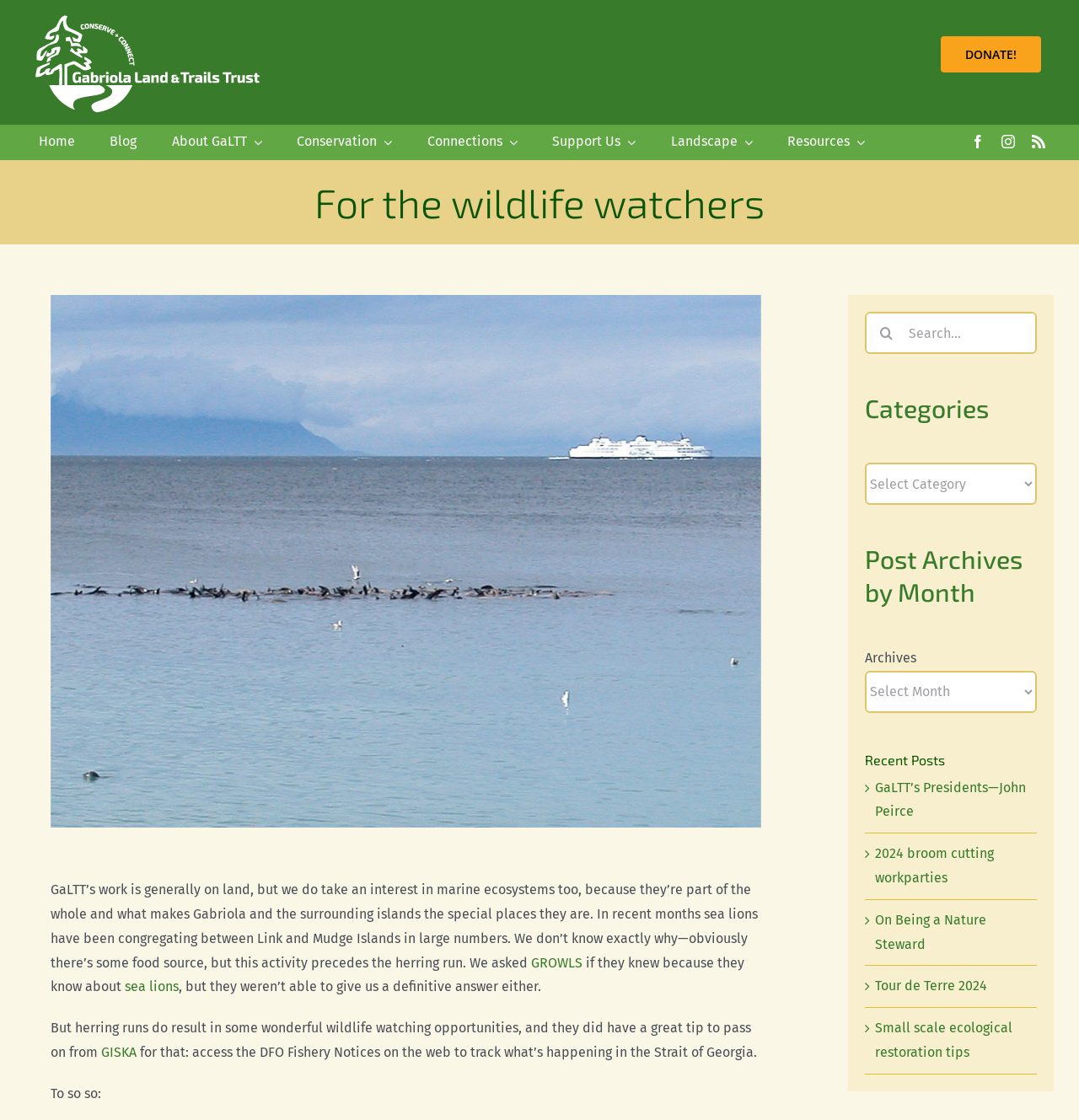Find the bounding box coordinates of the element to click in order to complete the given instruction: "Go to the top of the page."

[0.907, 0.907, 0.941, 0.941]